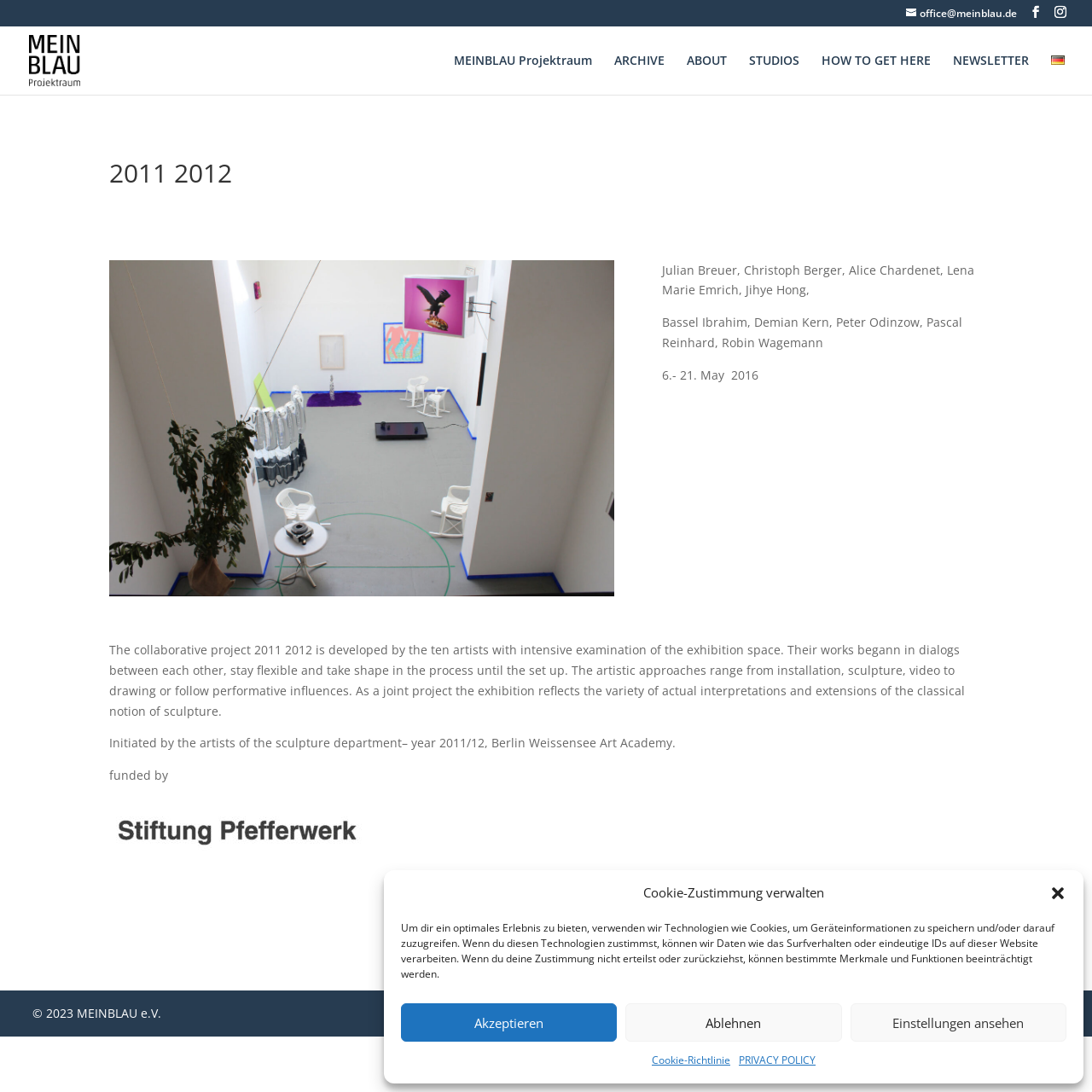How many artists are involved in the project?
Respond with a short answer, either a single word or a phrase, based on the image.

10